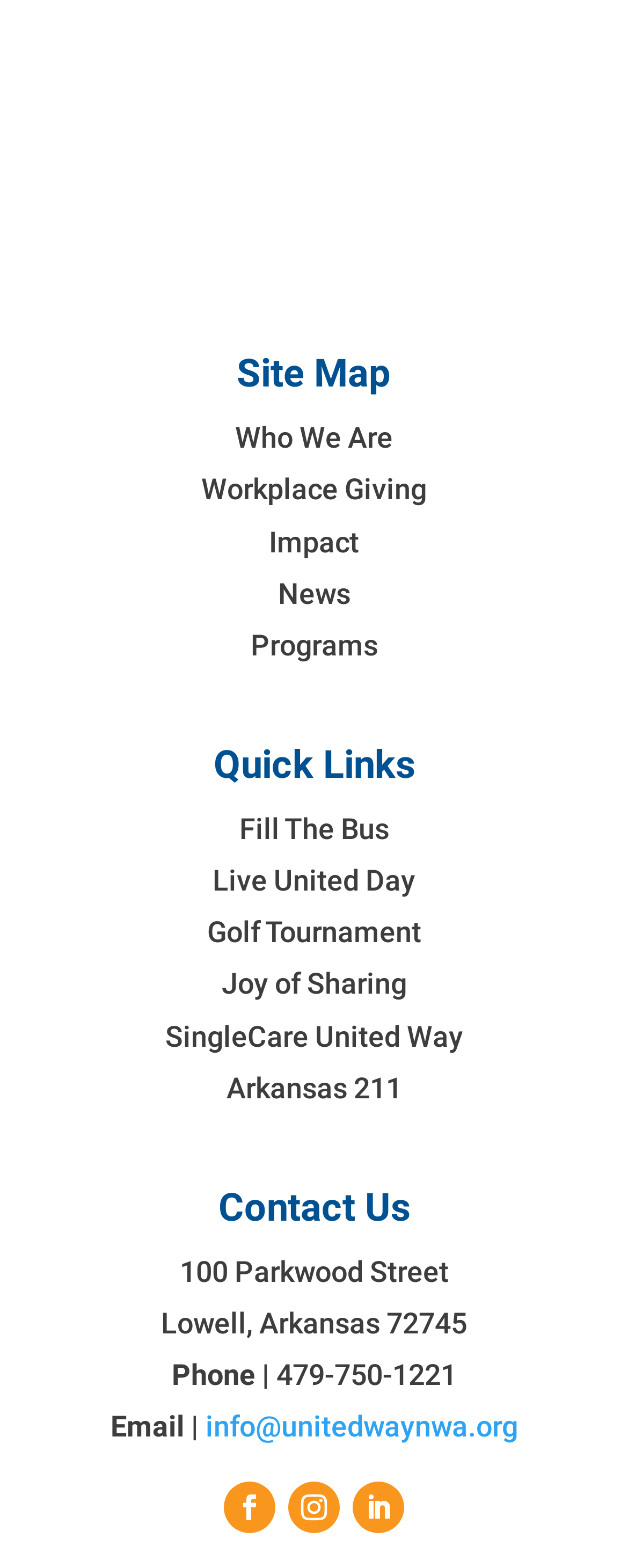Specify the bounding box coordinates of the region I need to click to perform the following instruction: "View Impact". The coordinates must be four float numbers in the range of 0 to 1, i.e., [left, top, right, bottom].

[0.428, 0.334, 0.572, 0.356]